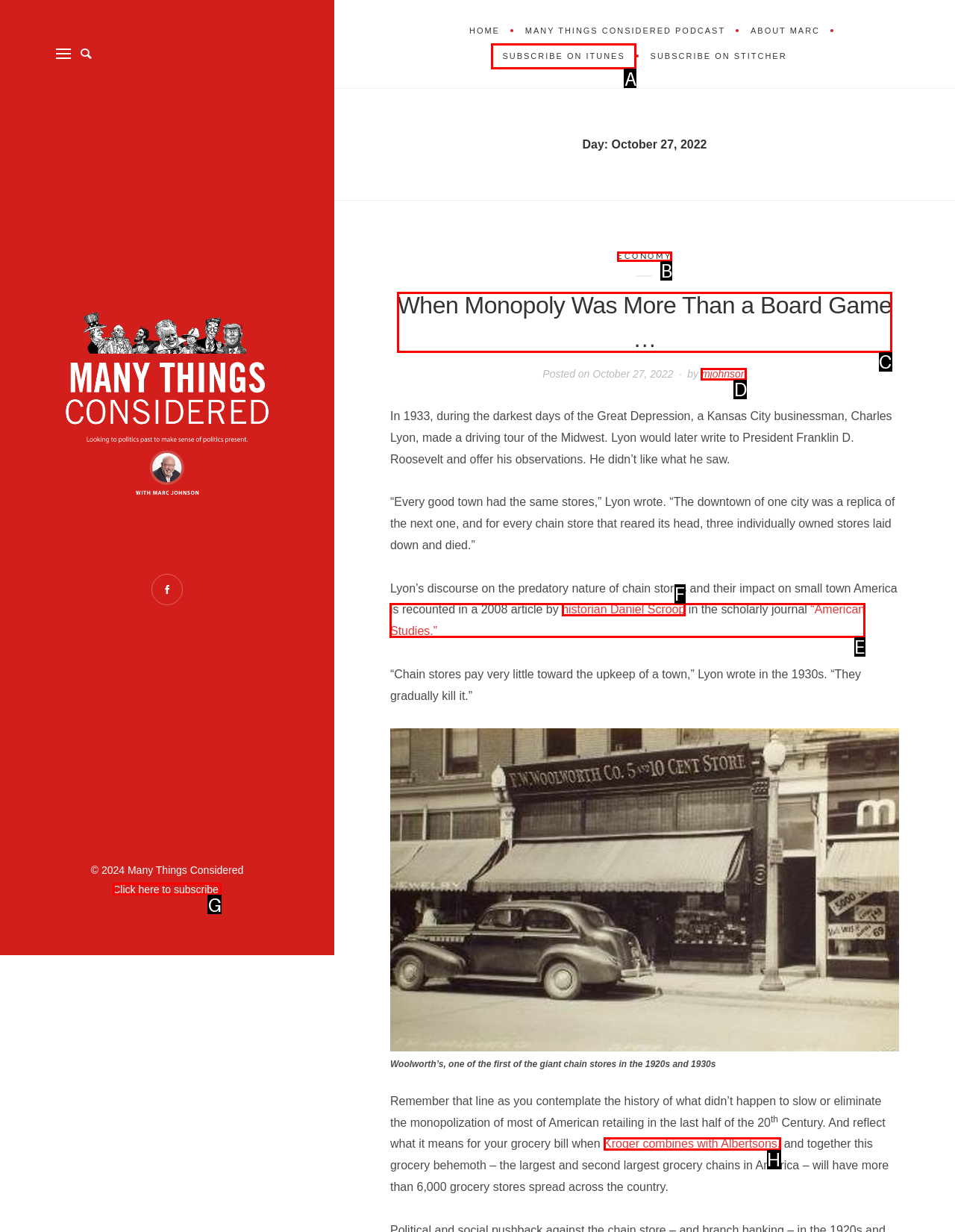Pick the HTML element that corresponds to the description: mjohnson
Answer with the letter of the correct option from the given choices directly.

D